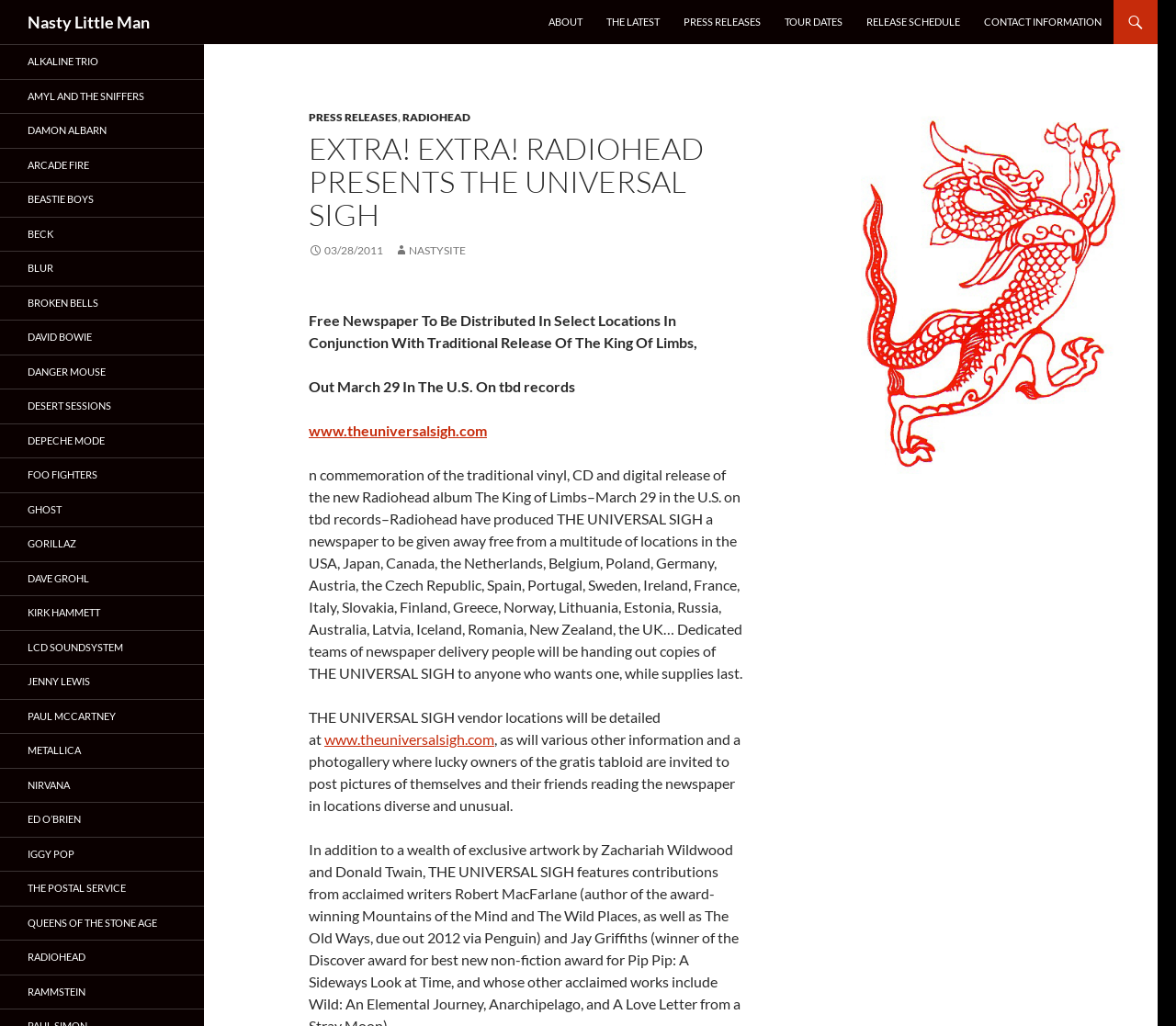Answer with a single word or phrase: 
What is the purpose of THE UNIVERSAL SIGH?

Free newspaper